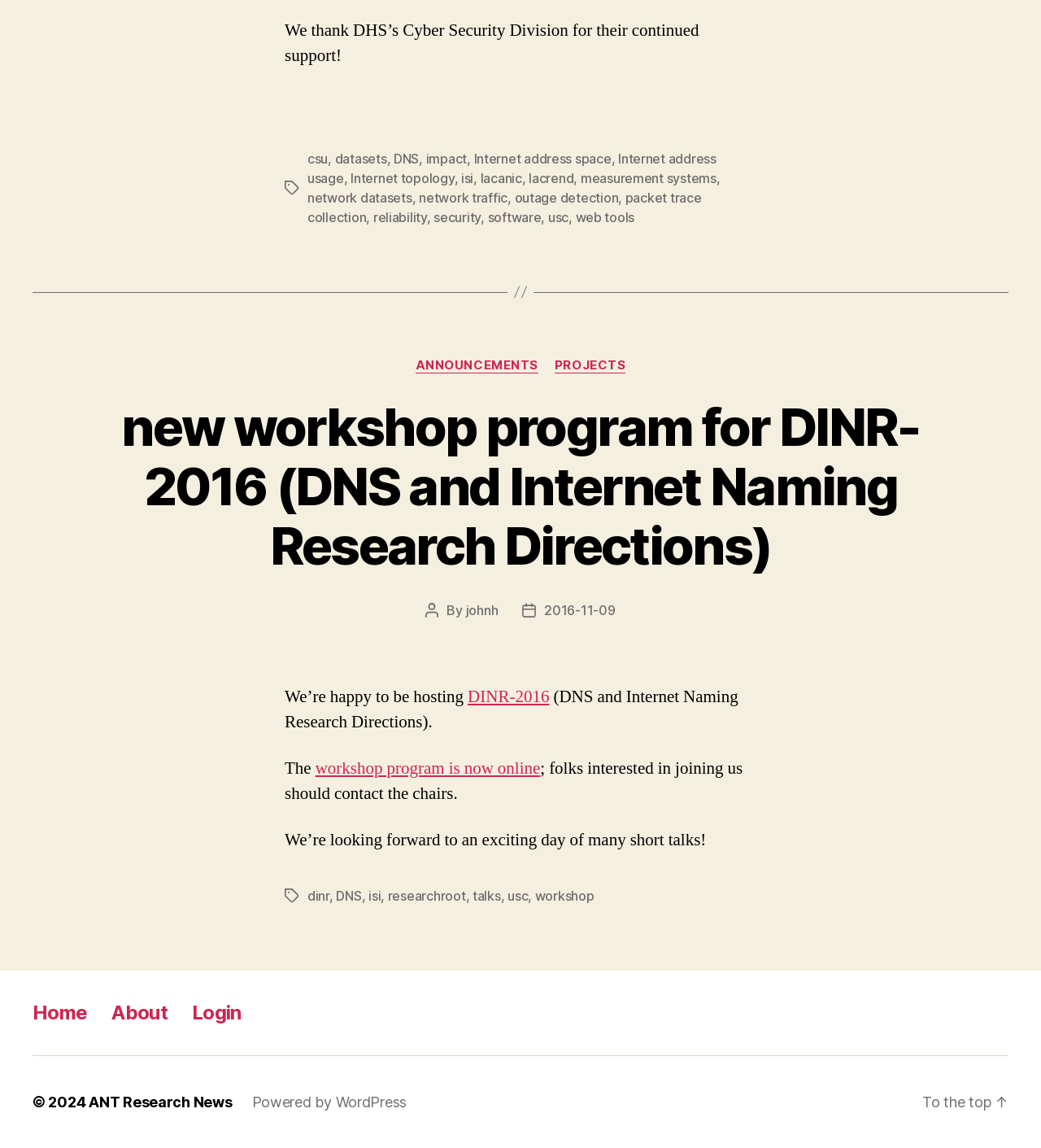What is the date of the post?
Based on the image, provide your answer in one word or phrase.

2016-11-09